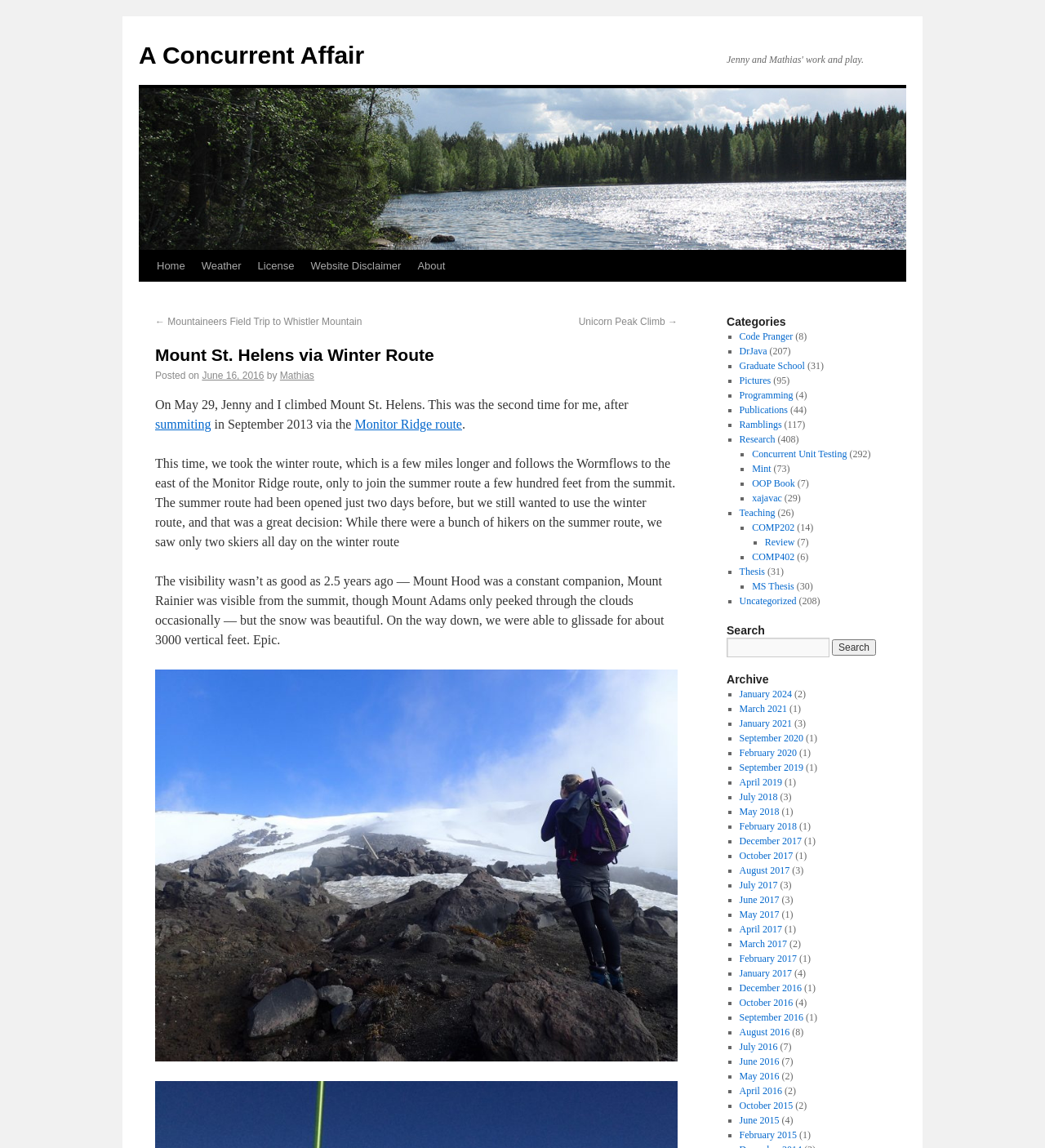Provide the bounding box coordinates for the specified HTML element described in this description: "A Concurrent Affair". The coordinates should be four float numbers ranging from 0 to 1, in the format [left, top, right, bottom].

[0.133, 0.036, 0.349, 0.06]